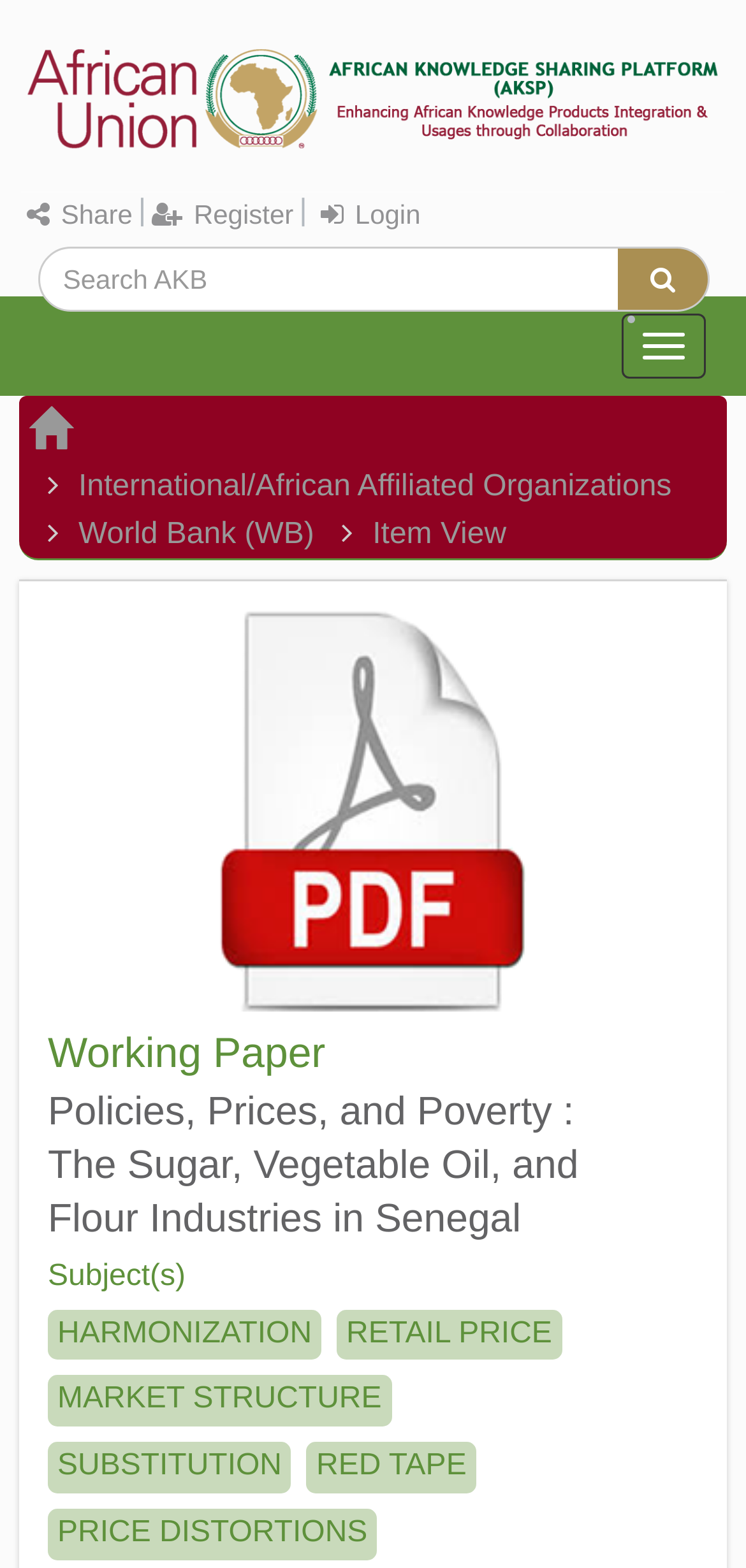What is the subject of the 'HARMONIZATION' link?
Based on the screenshot, give a detailed explanation to answer the question.

The 'HARMONIZATION' link is listed under the 'Subject(s)' heading, which suggests that it is a subject or topic related to the working paper. This is further supported by the presence of other links labeled 'RETAIL PRICE', 'MARKET STRUCTURE', and so on, which are likely also subjects or topics related to the working paper.